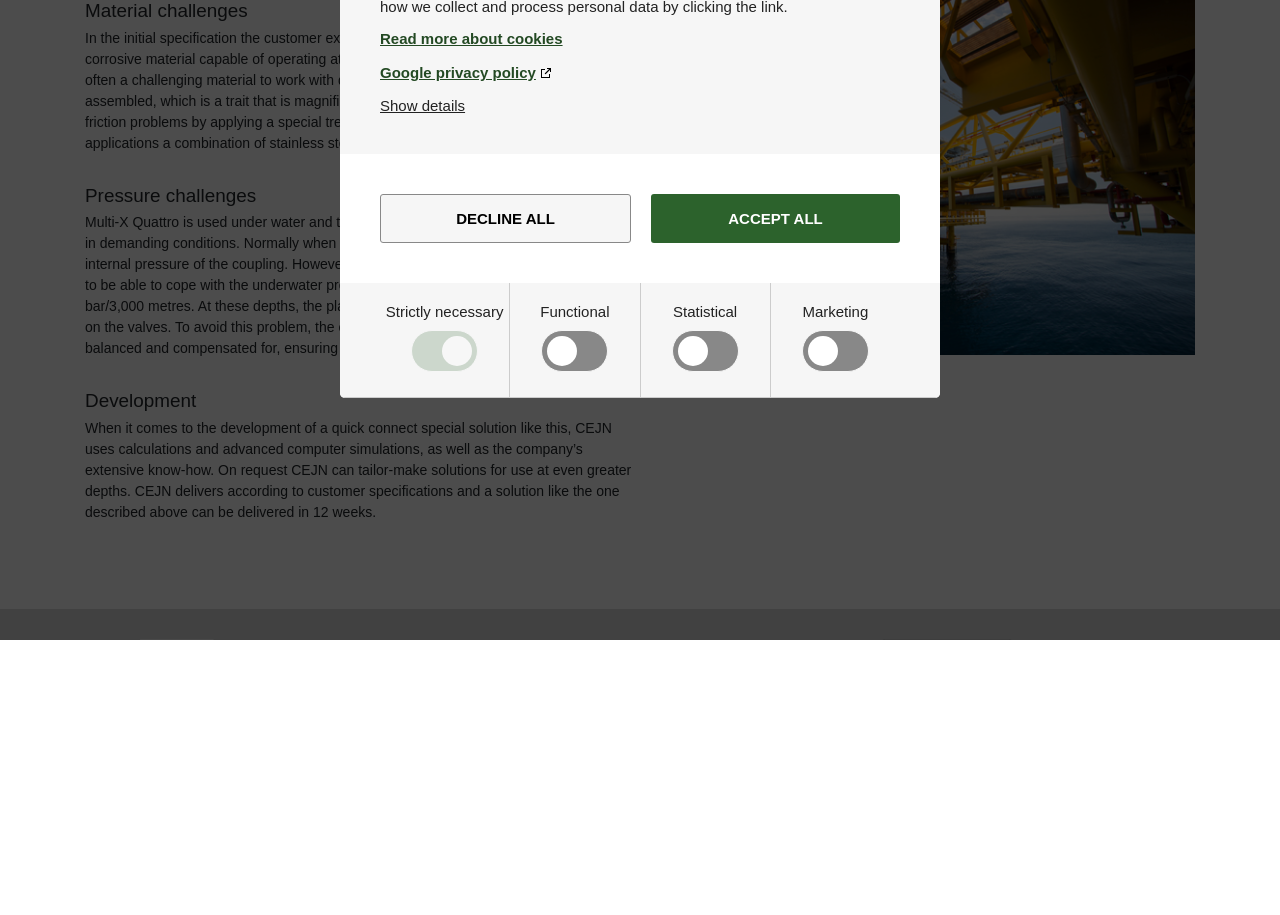Determine the bounding box for the UI element described here: "Read more about cookies".

[0.297, 0.033, 0.703, 0.052]